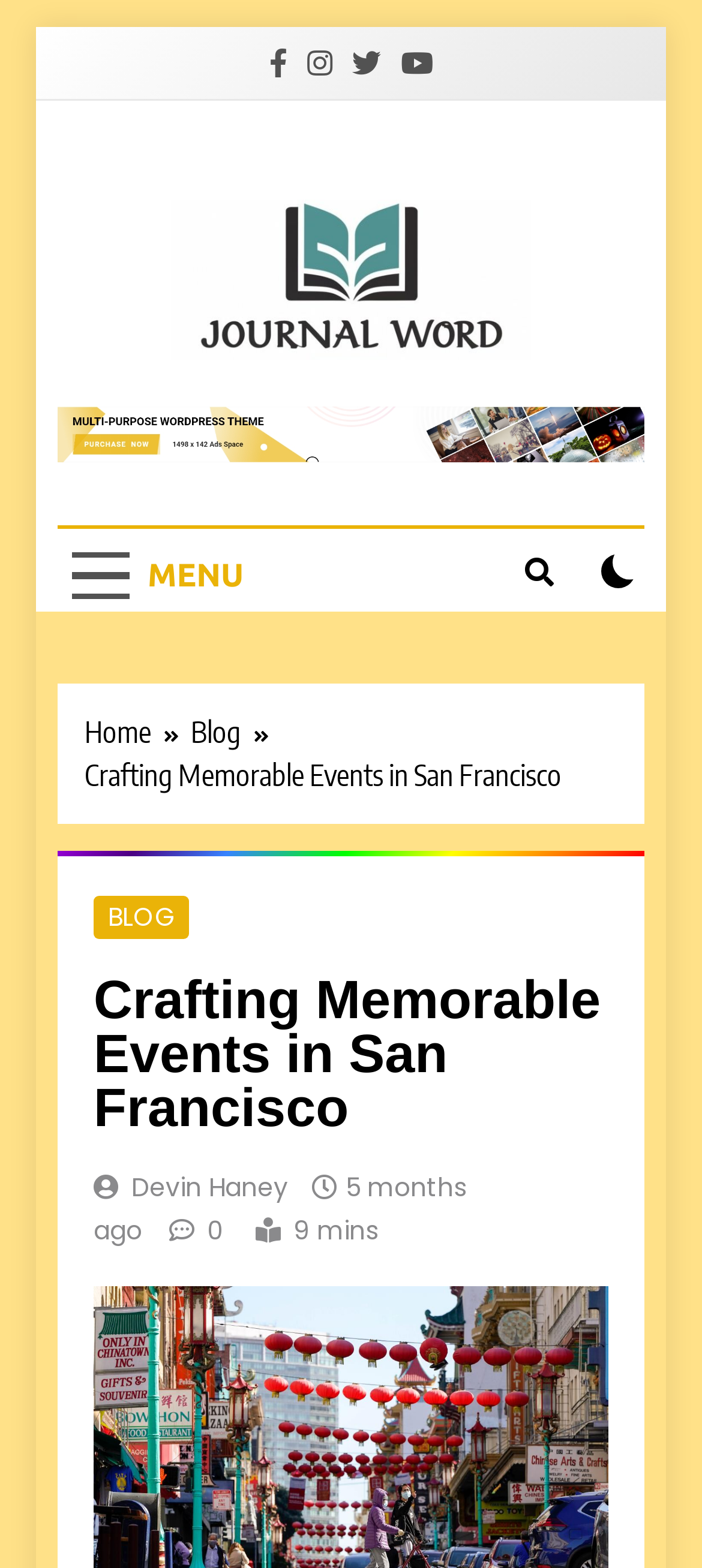Please identify the bounding box coordinates of the area I need to click to accomplish the following instruction: "Click the 'BLOG' link".

[0.154, 0.574, 0.249, 0.597]